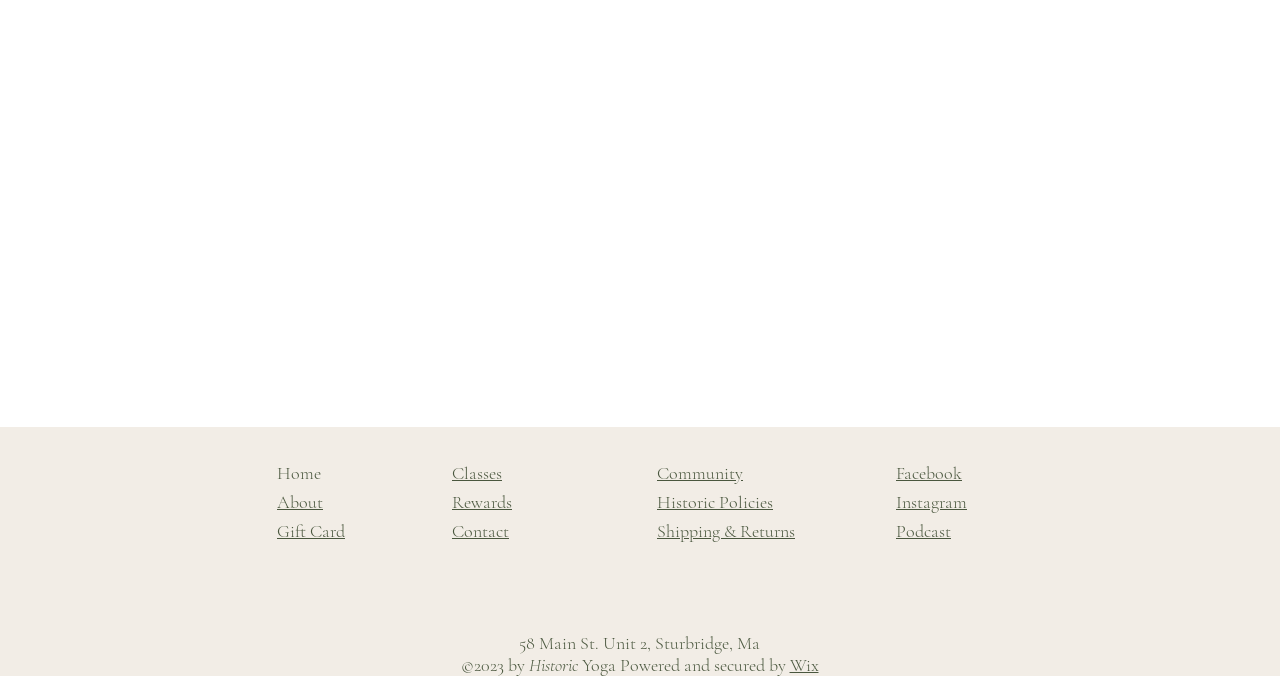Find and provide the bounding box coordinates for the UI element described with: "Historic Policies".

[0.513, 0.726, 0.604, 0.759]